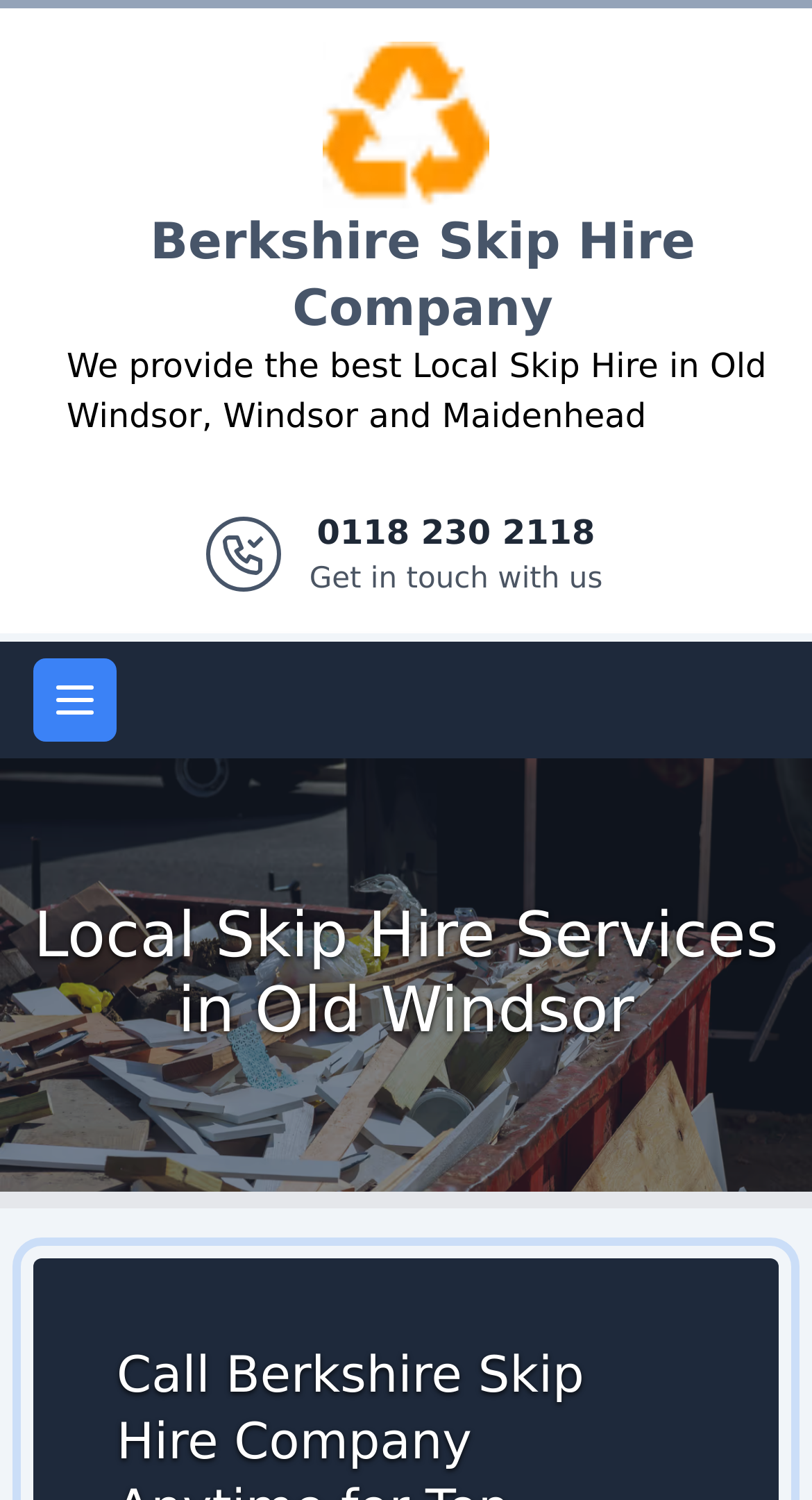Please give a one-word or short phrase response to the following question: 
What service does the company provide?

Local Skip Hire